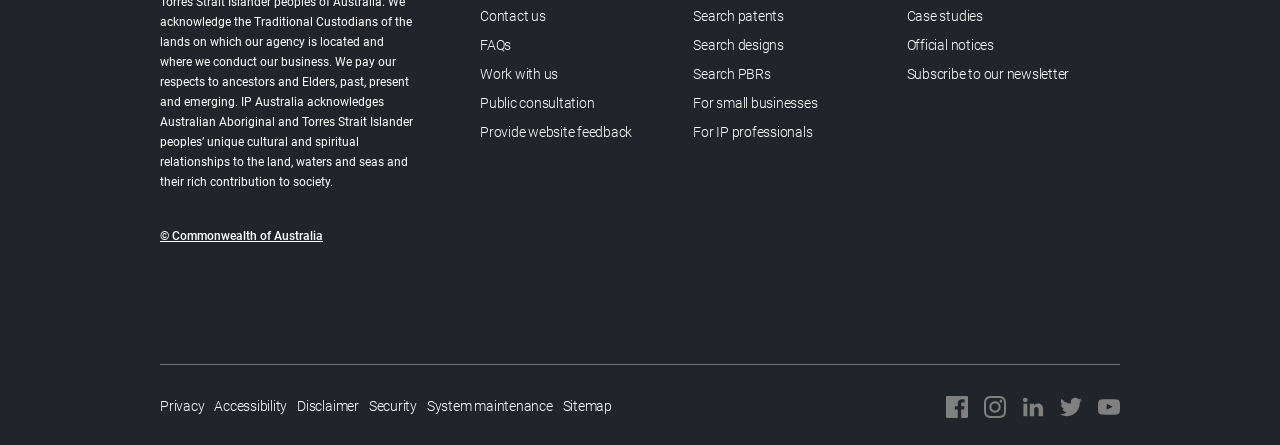Please determine the bounding box coordinates, formatted as (top-left x, top-left y, bottom-right x, bottom-right y), with all values as floating point numbers between 0 and 1. Identify the bounding box of the region described as: For IP professionals

[0.542, 0.278, 0.635, 0.314]